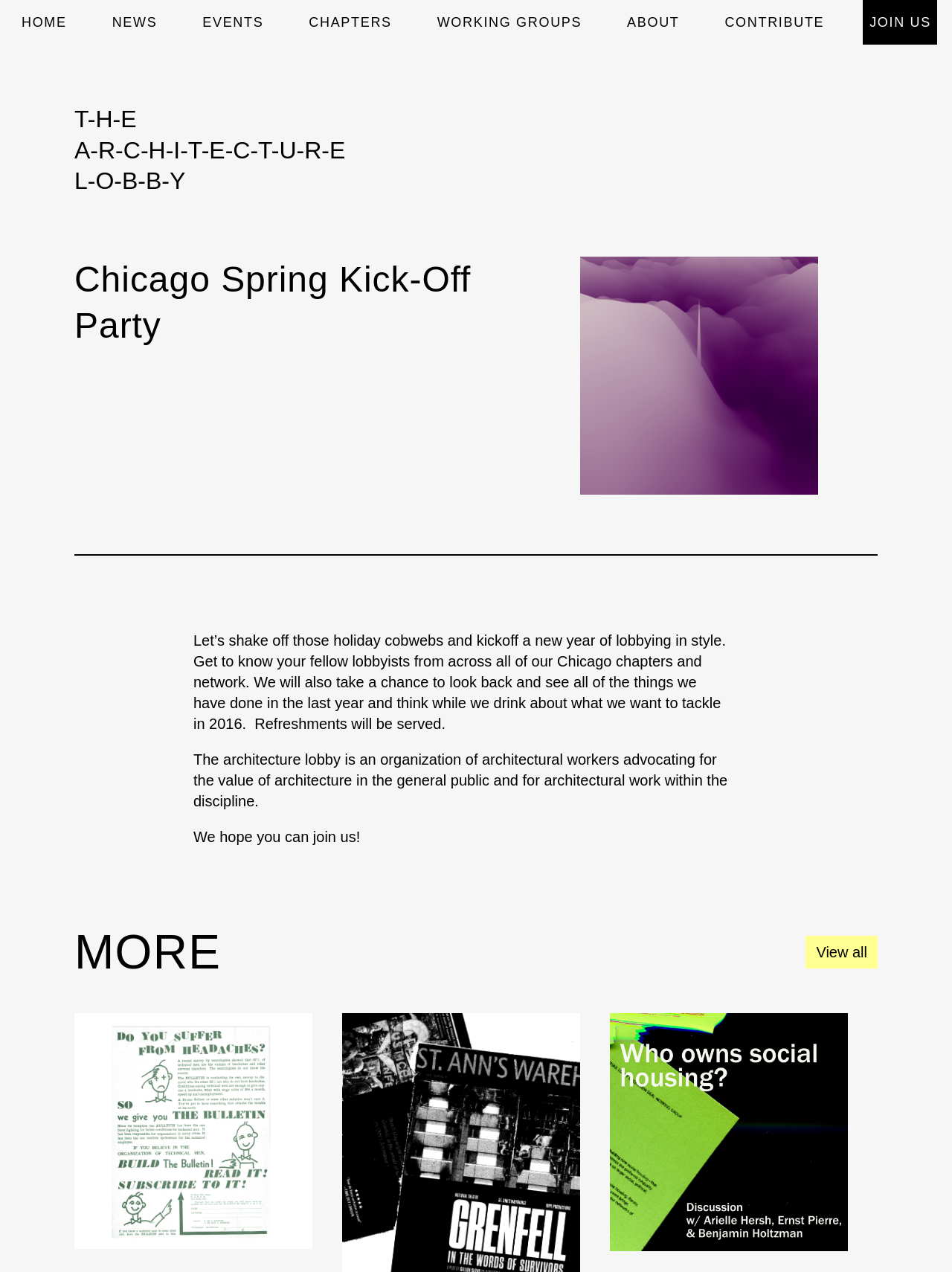Given the element description "Join Us", identify the bounding box of the corresponding UI element.

[0.906, 0.0, 0.984, 0.035]